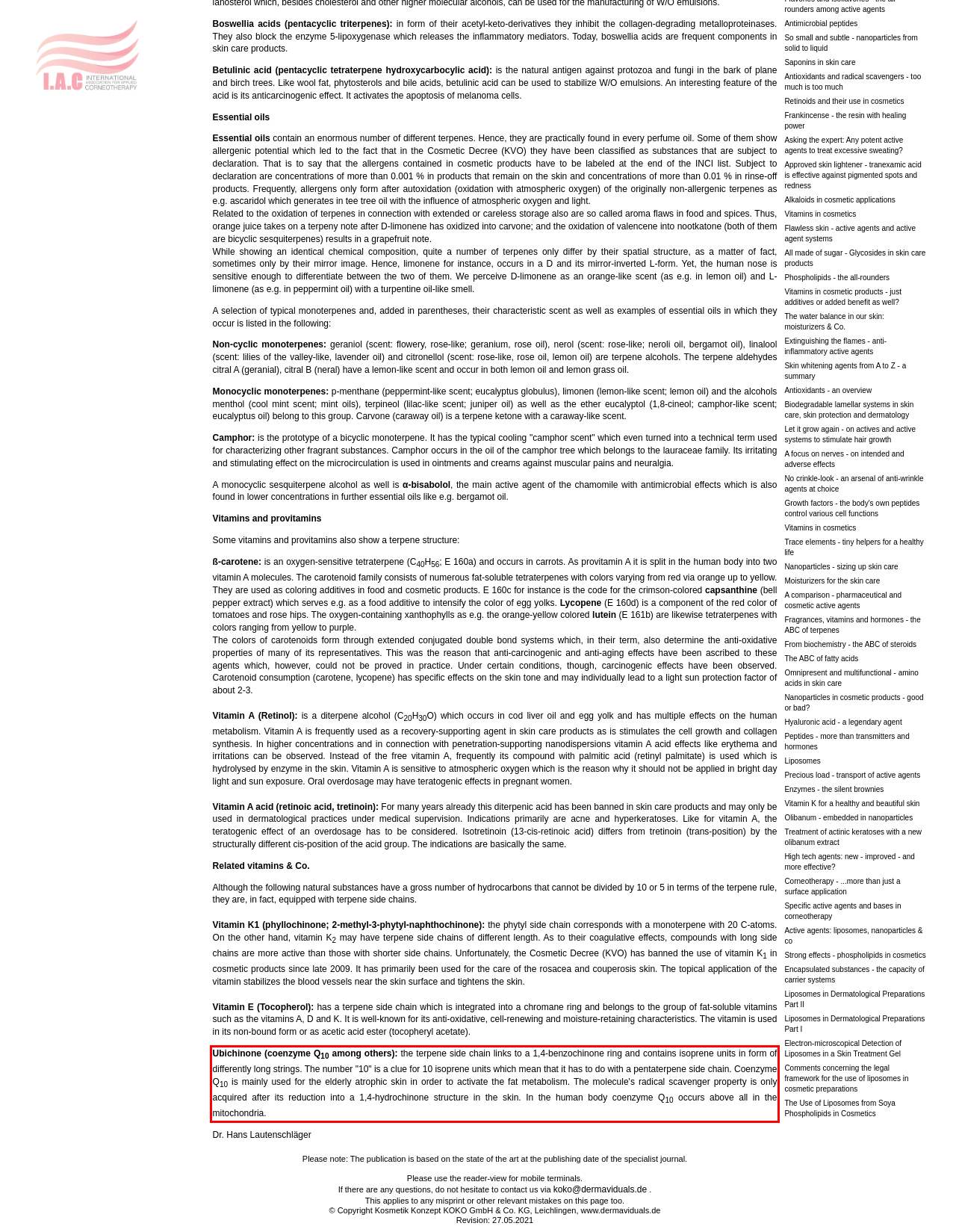Given a screenshot of a webpage, identify the red bounding box and perform OCR to recognize the text within that box.

Ubichinone (coenzyme Q10 among others): the terpene side chain links to a 1,4-benzochinone ring and contains isoprene units in form of differently long strings. The number "10" is a clue for 10 isoprene units which mean that it has to do with a pentaterpene side chain. Coenzyme Q10 is mainly used for the elderly atrophic skin in order to activate the fat metabolism. The molecule's radical scavenger property is only acquired after its reduction into a 1,4-hydrochinone structure in the skin. In the human body coenzyme Q10 occurs above all in the mitochondria.